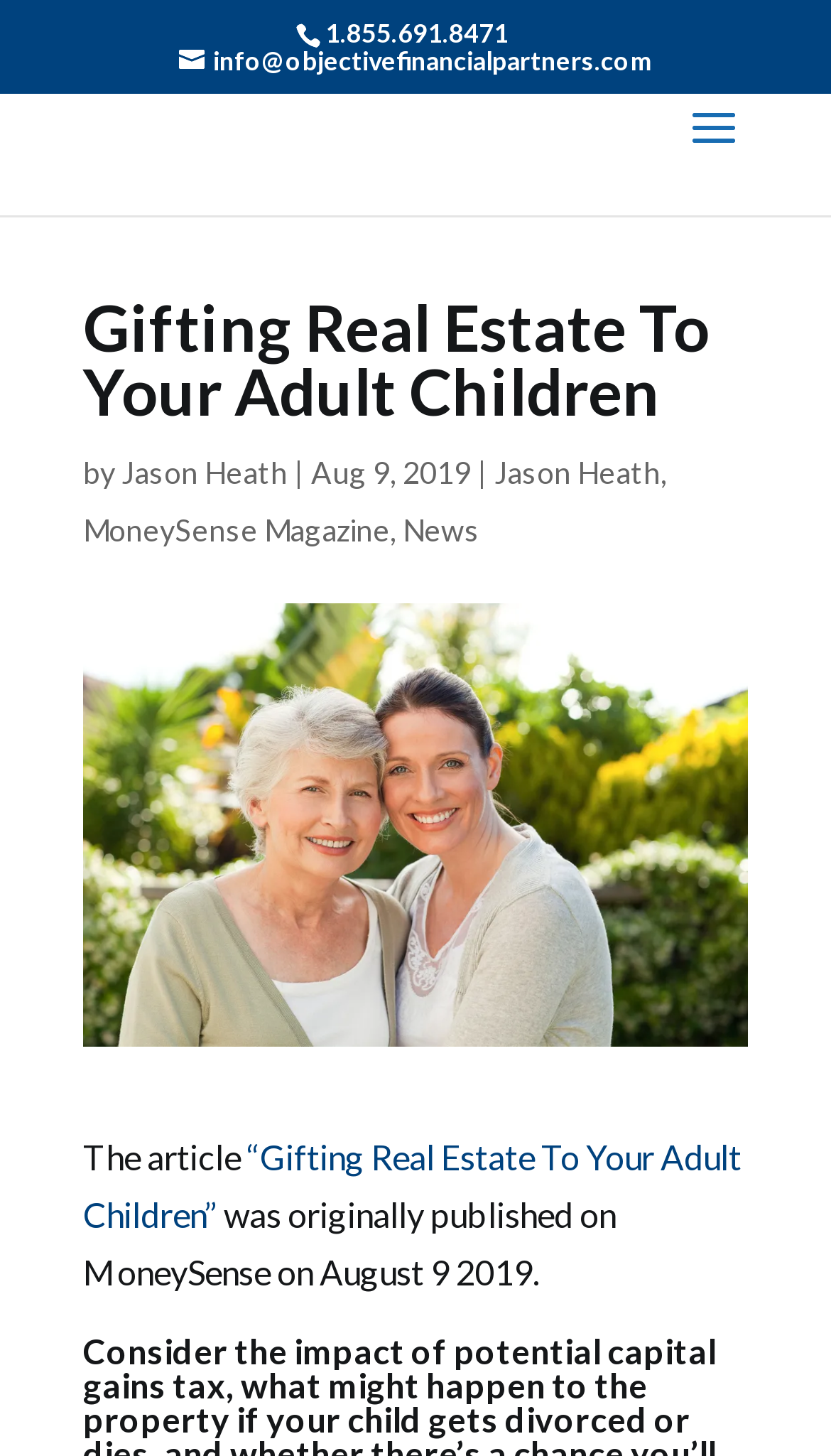Provide the bounding box coordinates in the format (top-left x, top-left y, bottom-right x, bottom-right y). All values are floating point numbers between 0 and 1. Determine the bounding box coordinate of the UI element described as: info@objectivefinancialpartners.com

[0.215, 0.031, 0.785, 0.053]